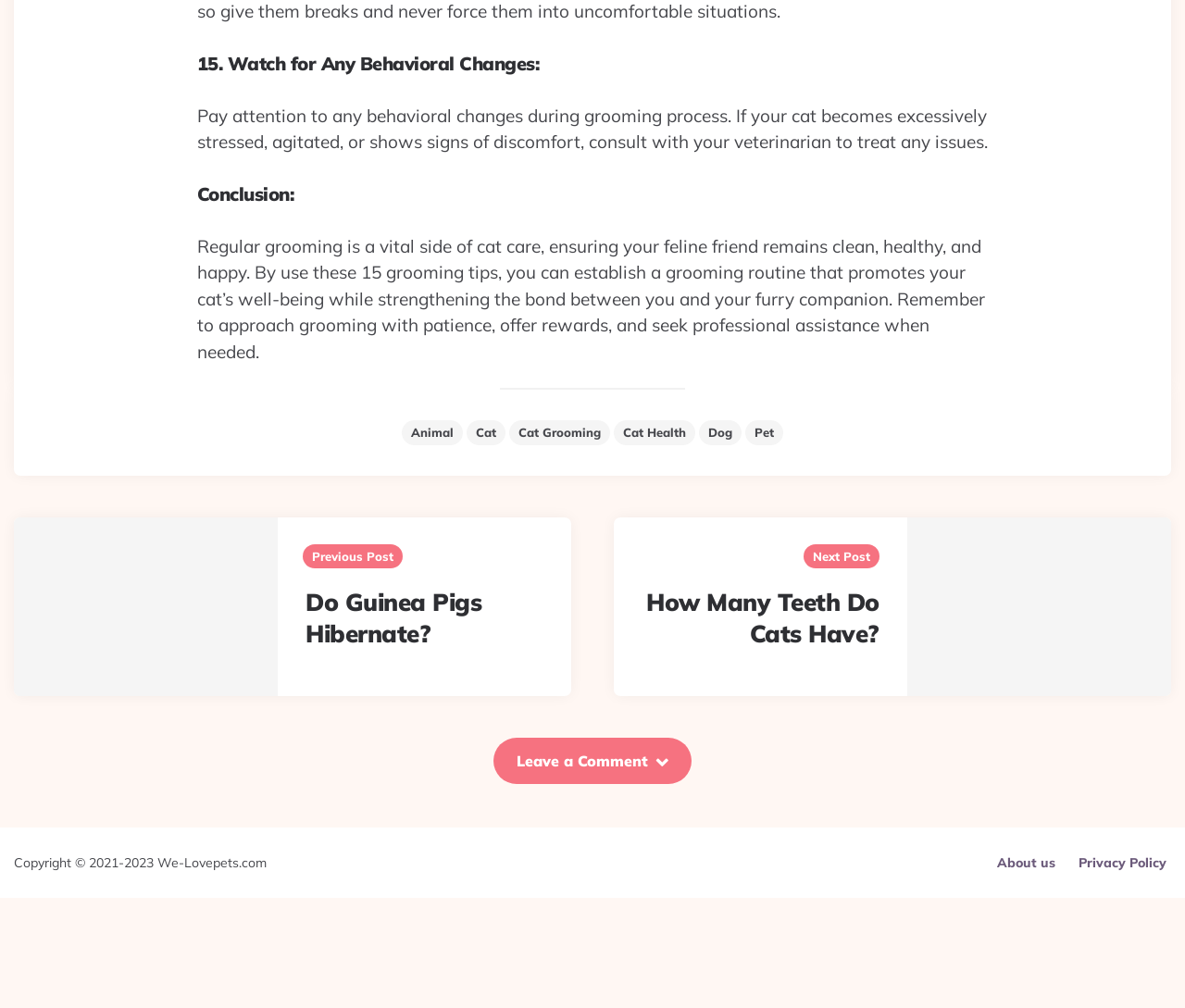What is the recommended approach to grooming?
Refer to the screenshot and deliver a thorough answer to the question presented.

The static text 'By use these 15 grooming tips, you can establish a grooming routine that promotes your cat’s well-being while strengthening the bond between you and your furry companion. Remember to approach grooming with patience, offer rewards, and seek professional assistance when needed.' suggests that the recommended approach to grooming is with patience and offering rewards.